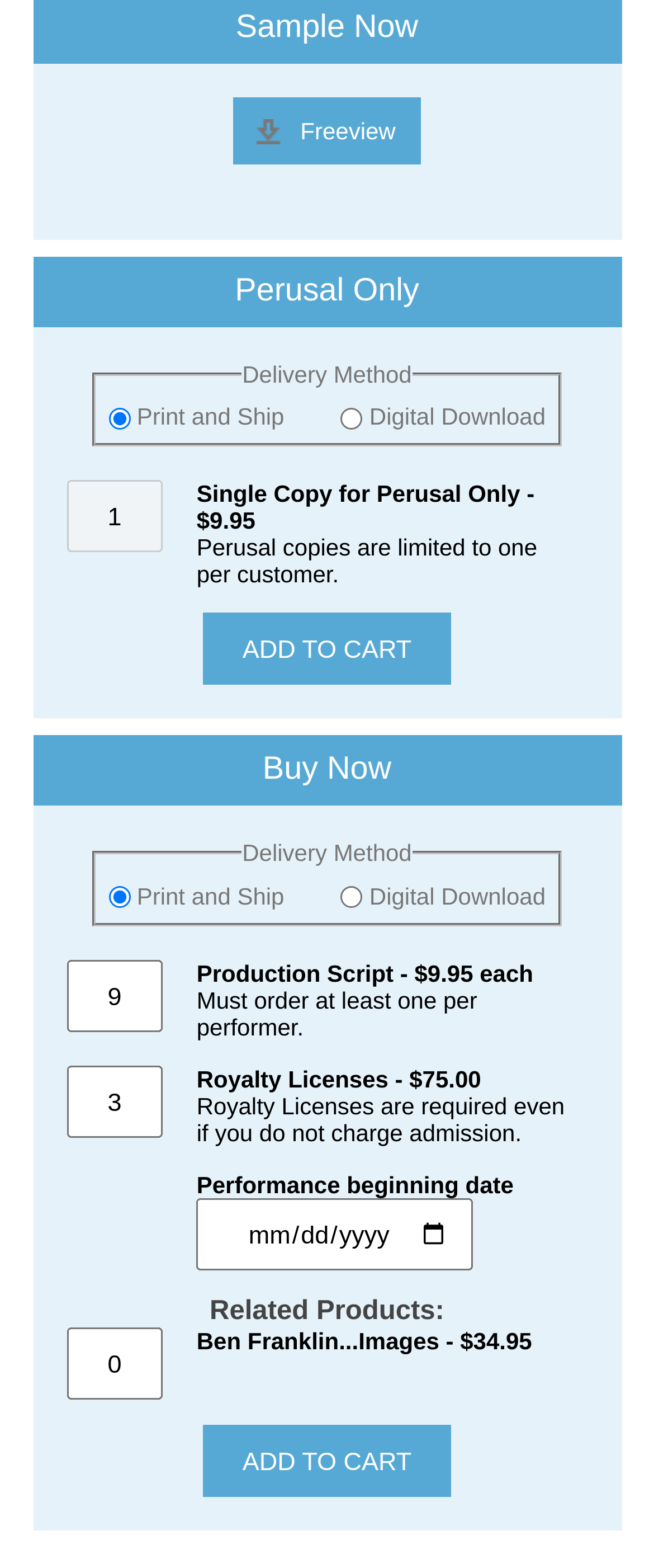Identify the bounding box coordinates of the section to be clicked to complete the task described by the following instruction: "Click the 'Add to cart' button". The coordinates should be four float numbers between 0 and 1, formatted as [left, top, right, bottom].

[0.309, 0.391, 0.691, 0.437]